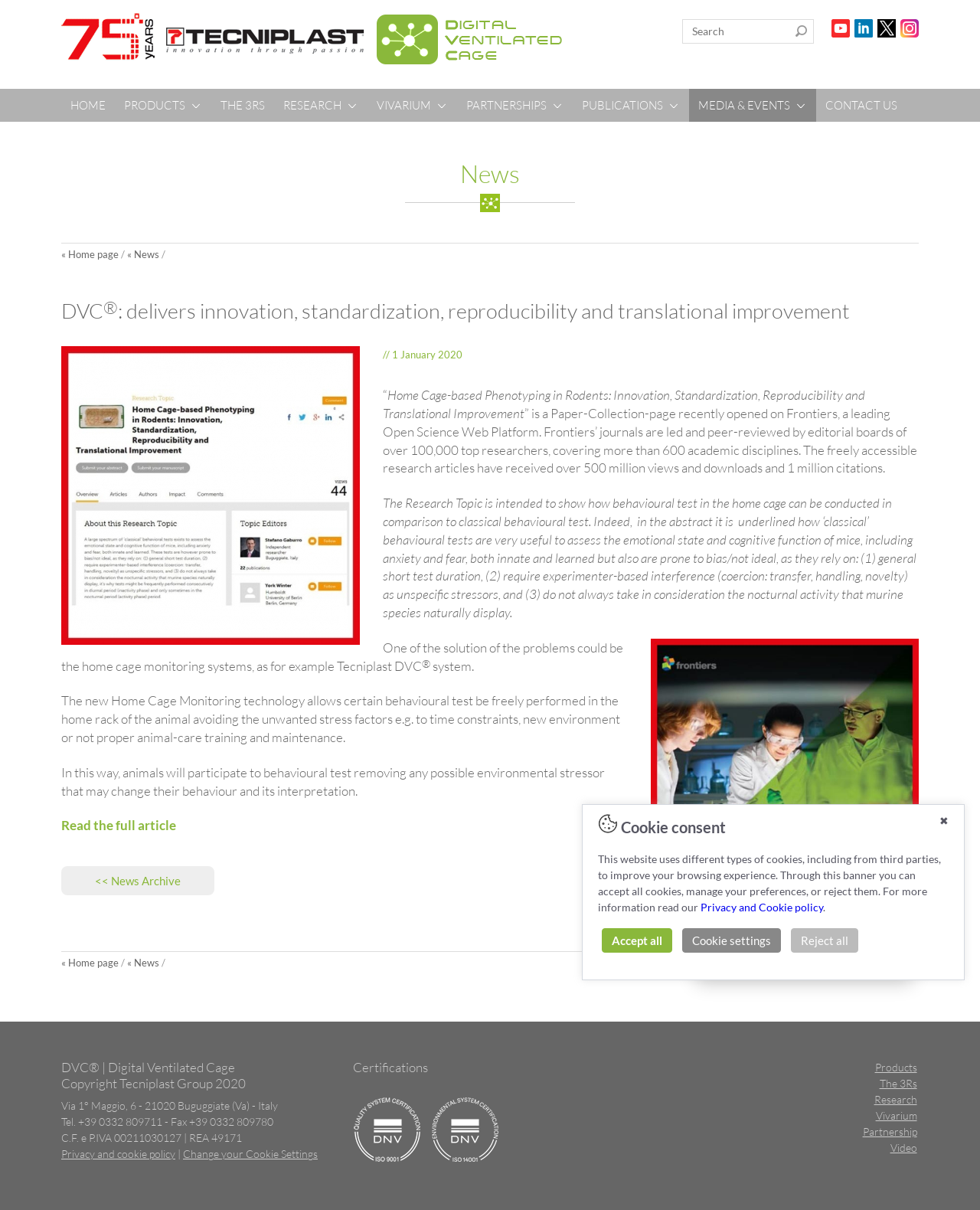Give a short answer using one word or phrase for the question:
What is the name of the company?

Tecniplast